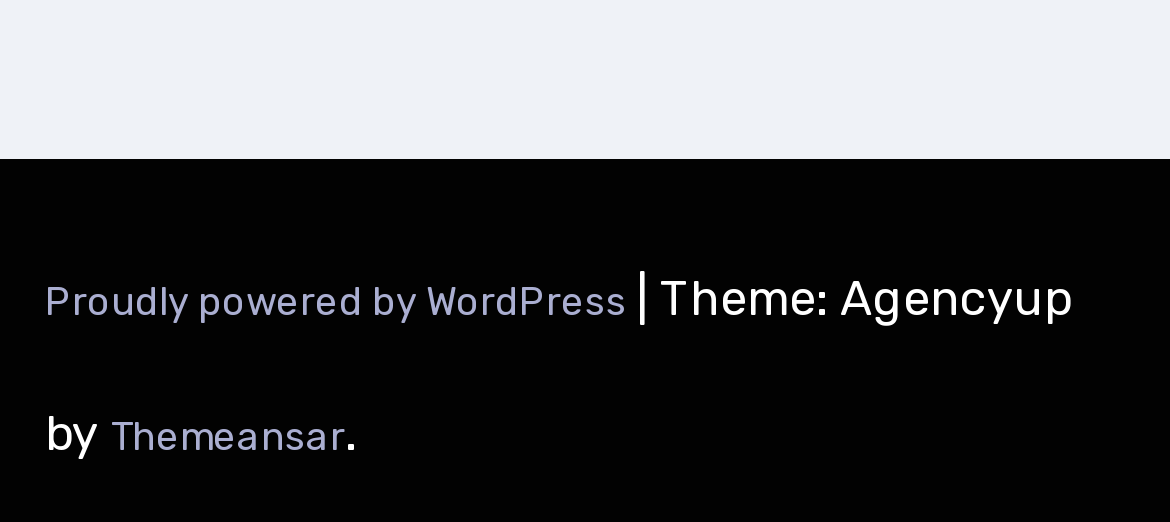Using the elements shown in the image, answer the question comprehensively: What is the topic of the first link?

The first link on the webpage has the text 'fast acting otc ed pills', which suggests that the topic of the link is related to over-the-counter erectile dysfunction pills.